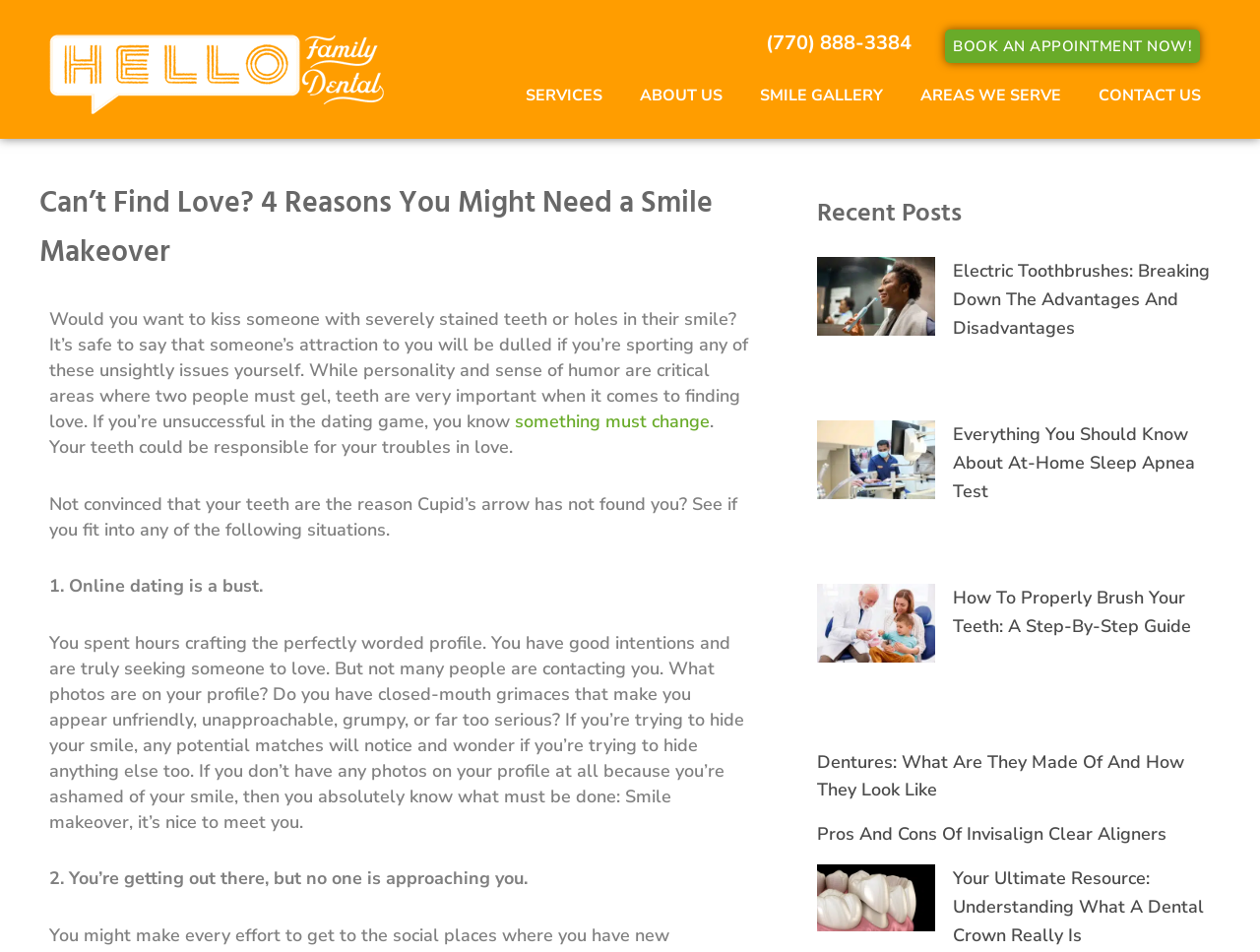Identify the bounding box coordinates of the section that should be clicked to achieve the task described: "Visit the 'SERVICES' page".

[0.417, 0.077, 0.478, 0.125]